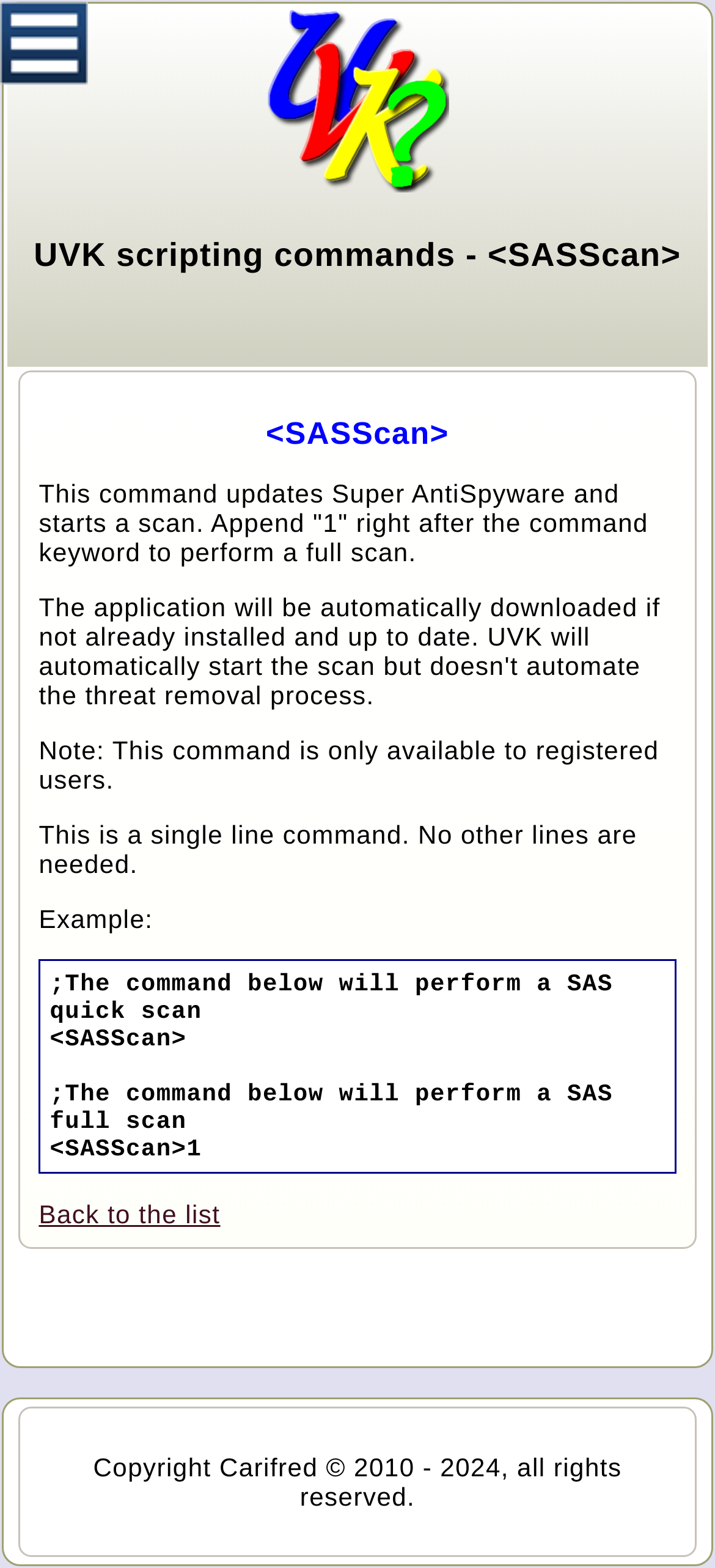What is the requirement to use the SASScan command?
Provide a thorough and detailed answer to the question.

The webpage states 'Note: This command is only available to registered users.', implying that one needs to be a registered user to use the SASScan command.